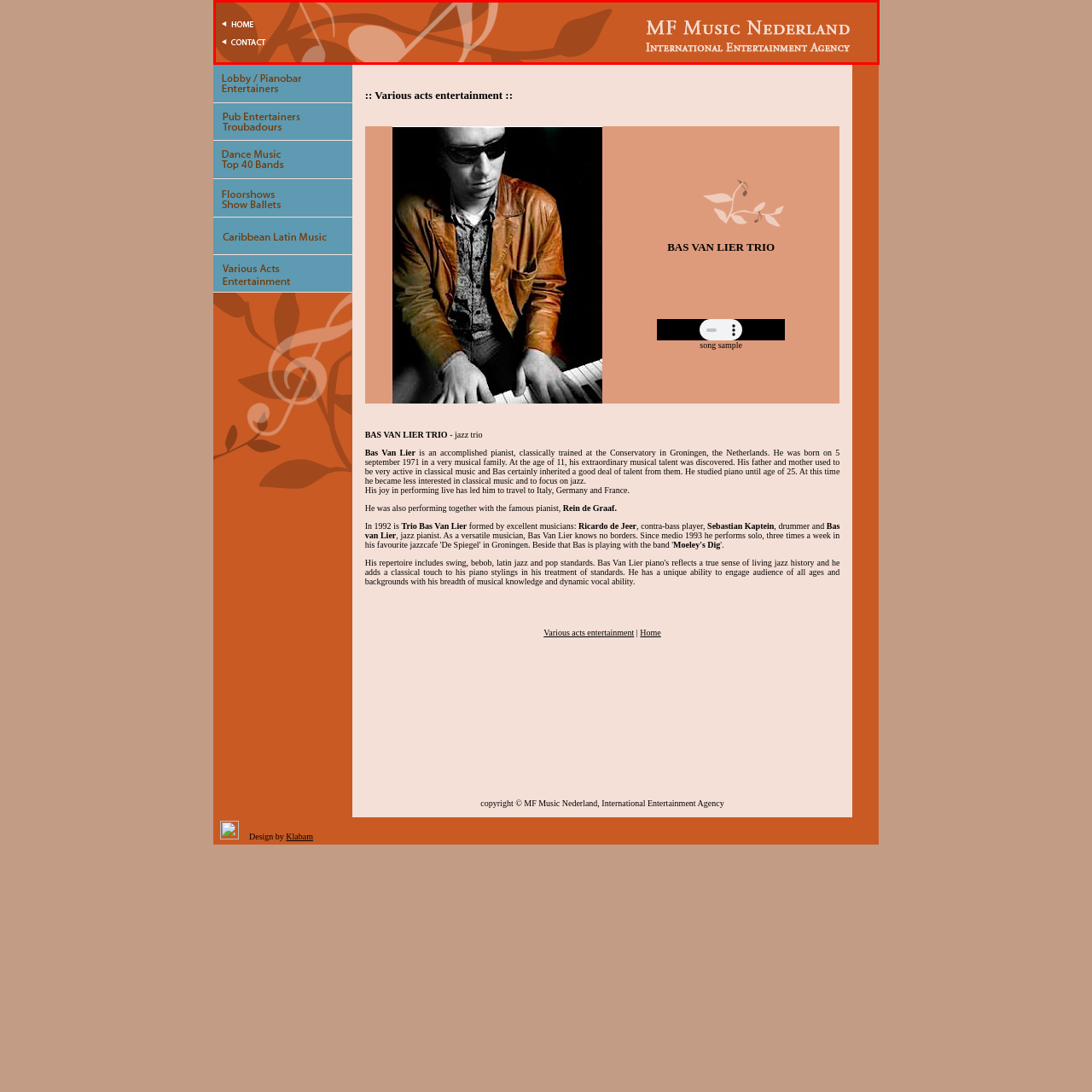Look at the image within the red outline, How many navigation links are visible on the left? Answer with one word or phrase.

2